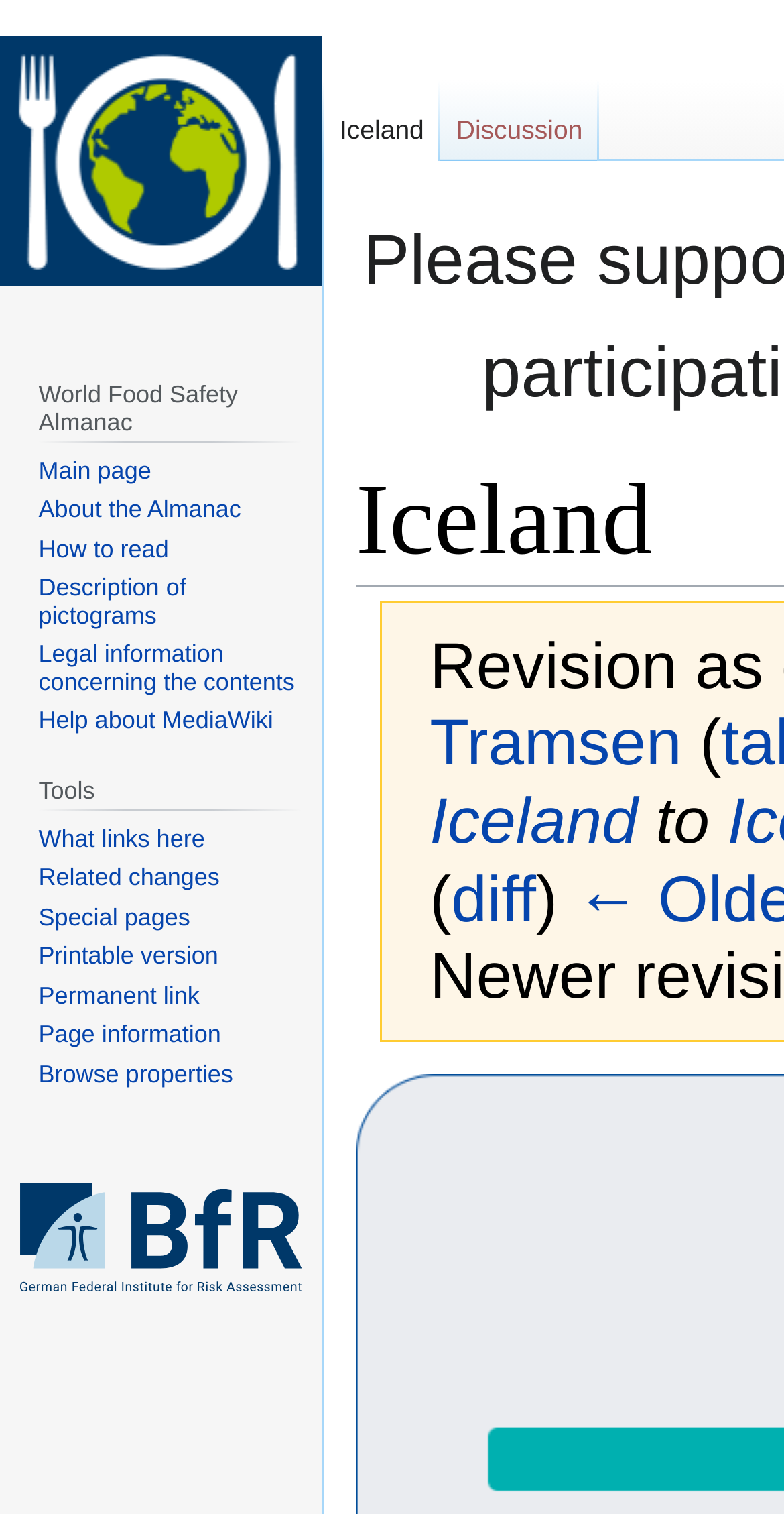Identify the bounding box of the HTML element described here: "← Older revision". Provide the coordinates as four float numbers between 0 and 1: [left, top, right, bottom].

[0.616, 0.312, 0.841, 0.329]